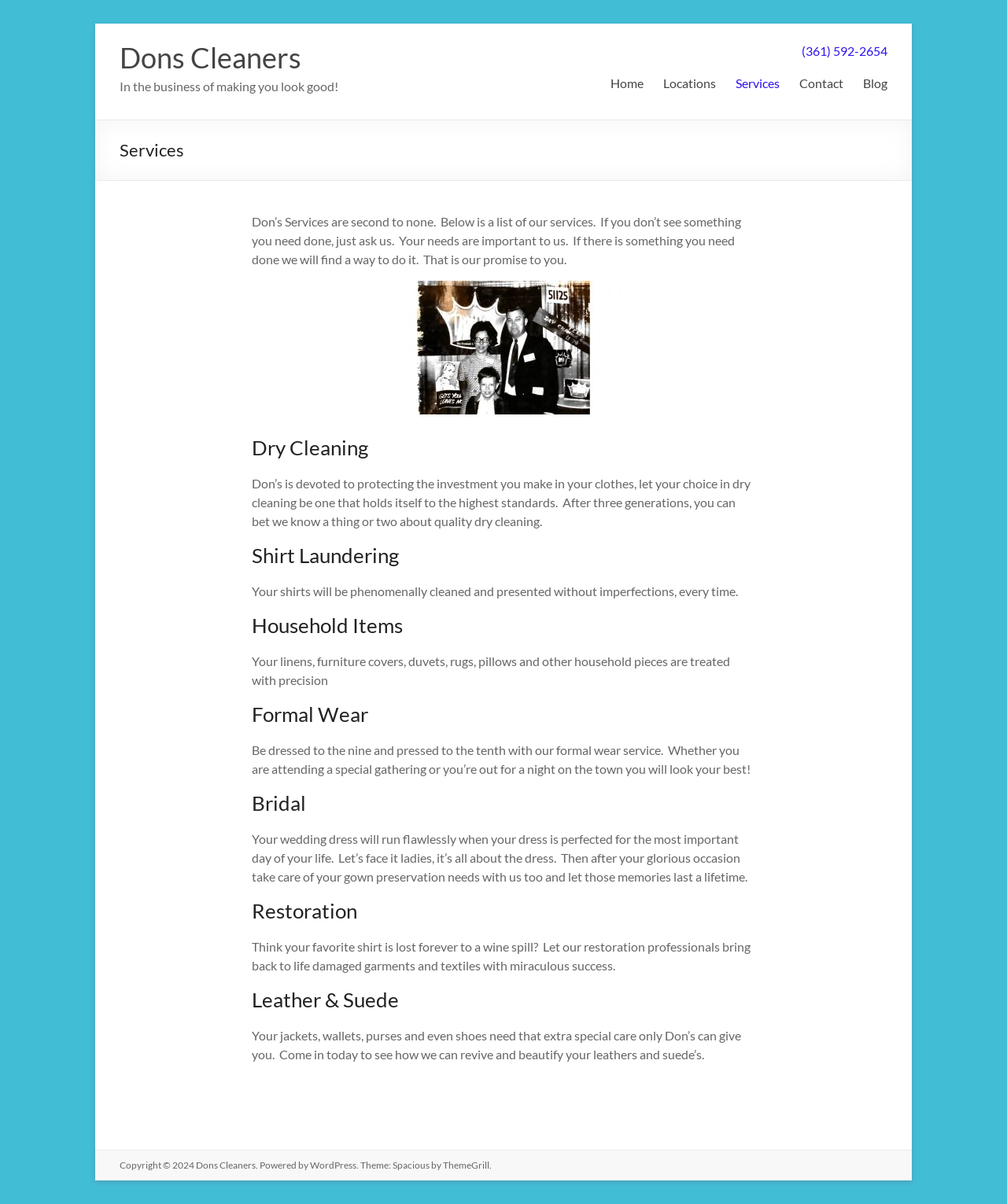Identify the bounding box coordinates for the UI element mentioned here: "Home". Provide the coordinates as four float values between 0 and 1, i.e., [left, top, right, bottom].

[0.606, 0.052, 0.639, 0.082]